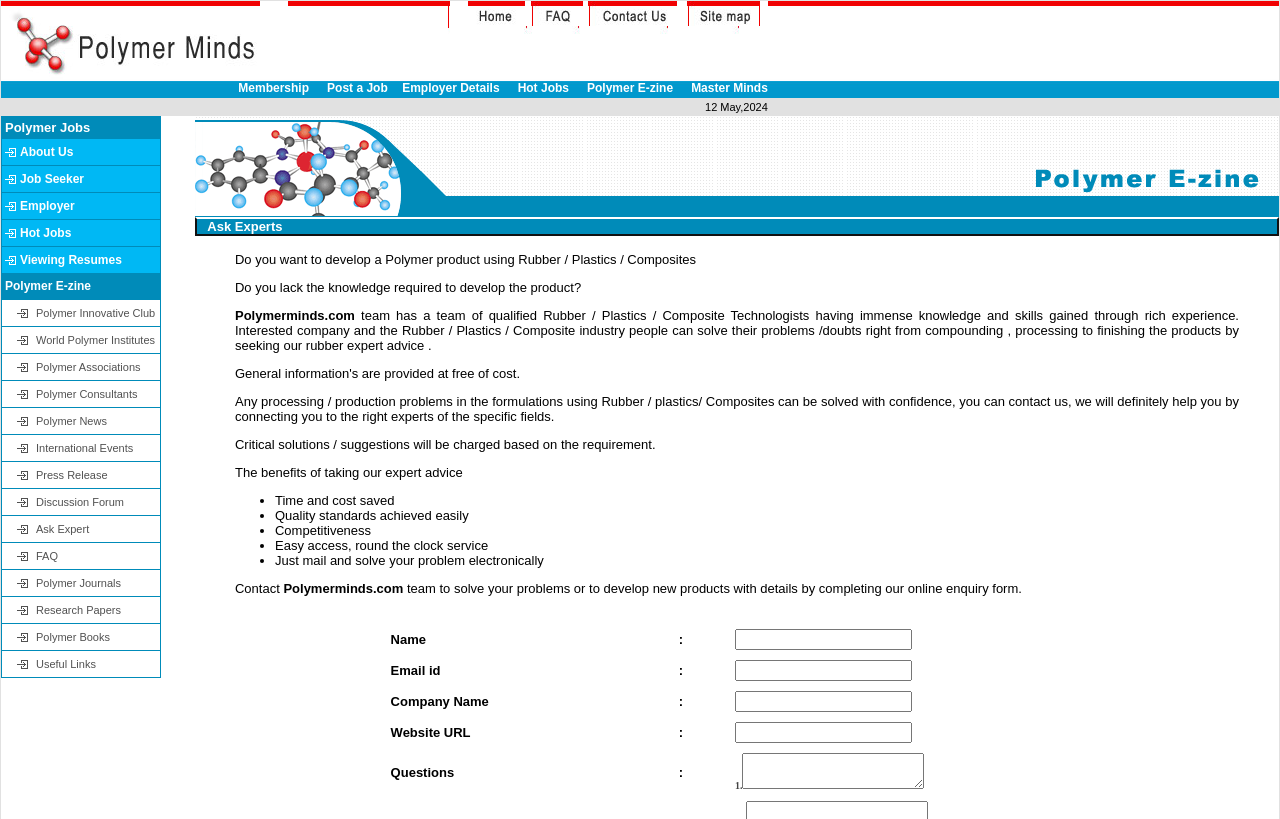Identify the bounding box coordinates of the section that should be clicked to achieve the task described: "Click the link to view Polymer E-zine".

[0.459, 0.099, 0.526, 0.116]